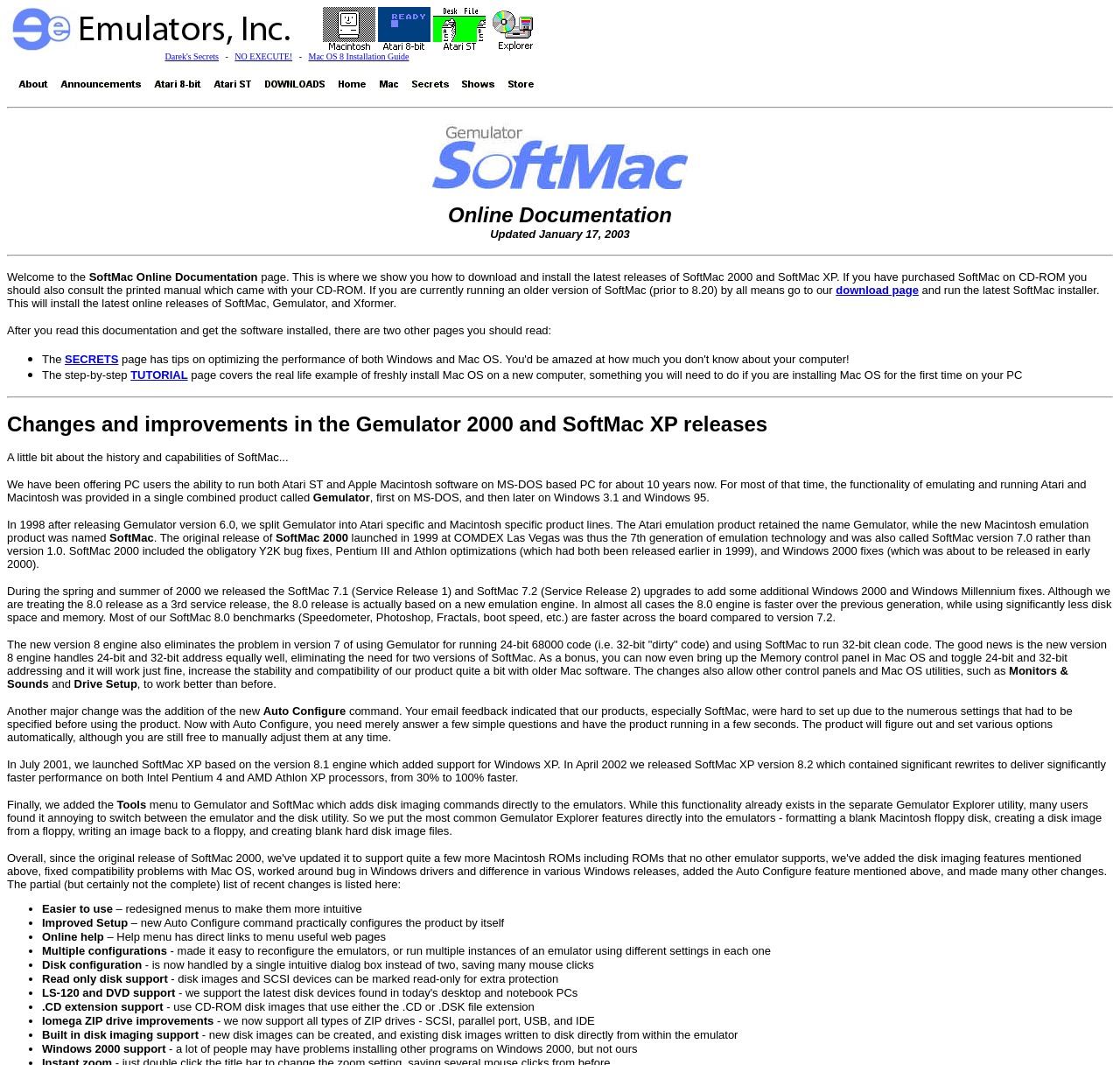Given the element description, predict the bounding box coordinates in the format (top-left x, top-left y, bottom-right x, bottom-right y), using floating point numbers between 0 and 1: alt="Emulators Online Home Page"

[0.295, 0.076, 0.332, 0.09]